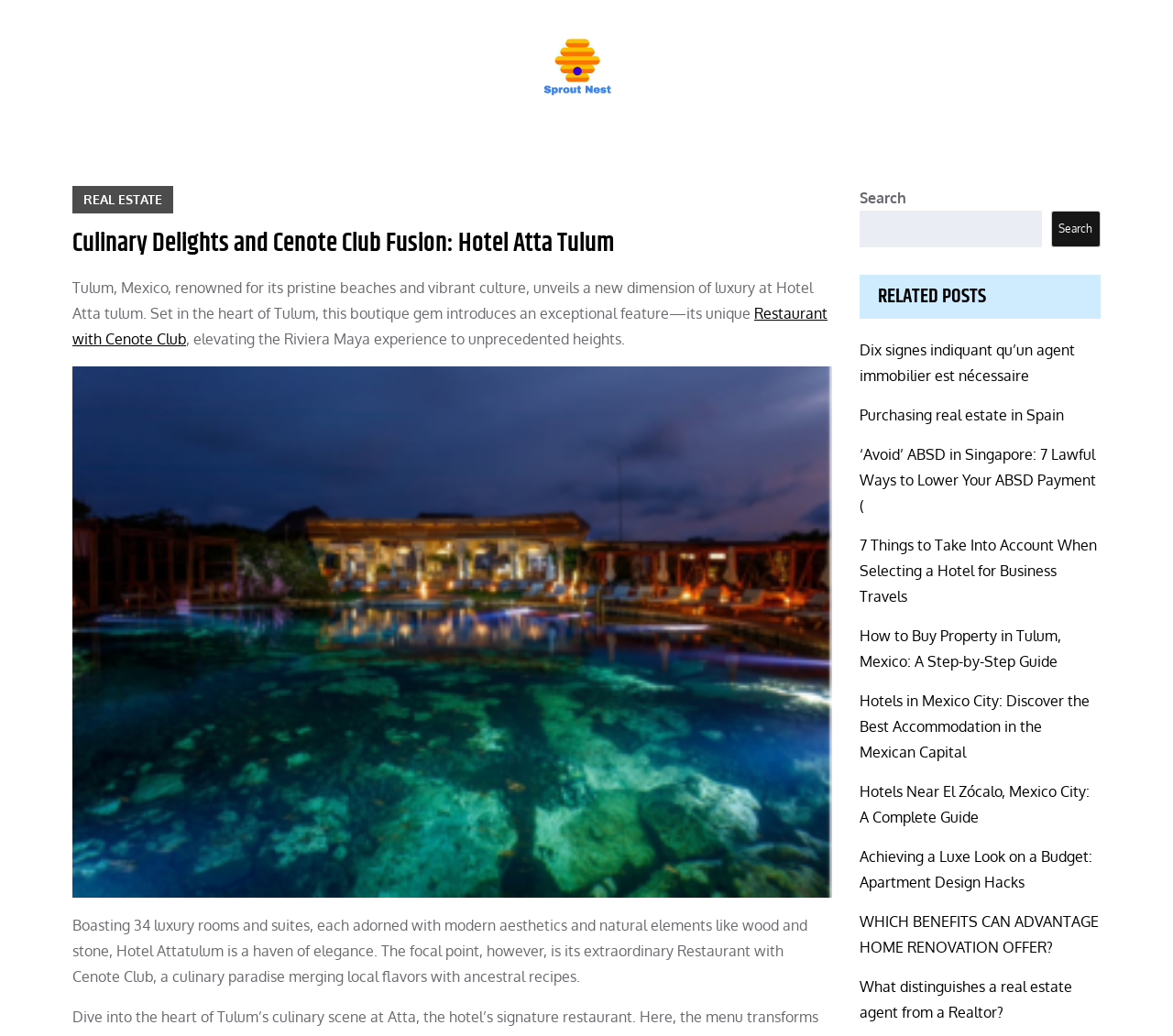Specify the bounding box coordinates of the element's region that should be clicked to achieve the following instruction: "Search for something". The bounding box coordinates consist of four float numbers between 0 and 1, in the format [left, top, right, bottom].

[0.733, 0.203, 0.888, 0.239]